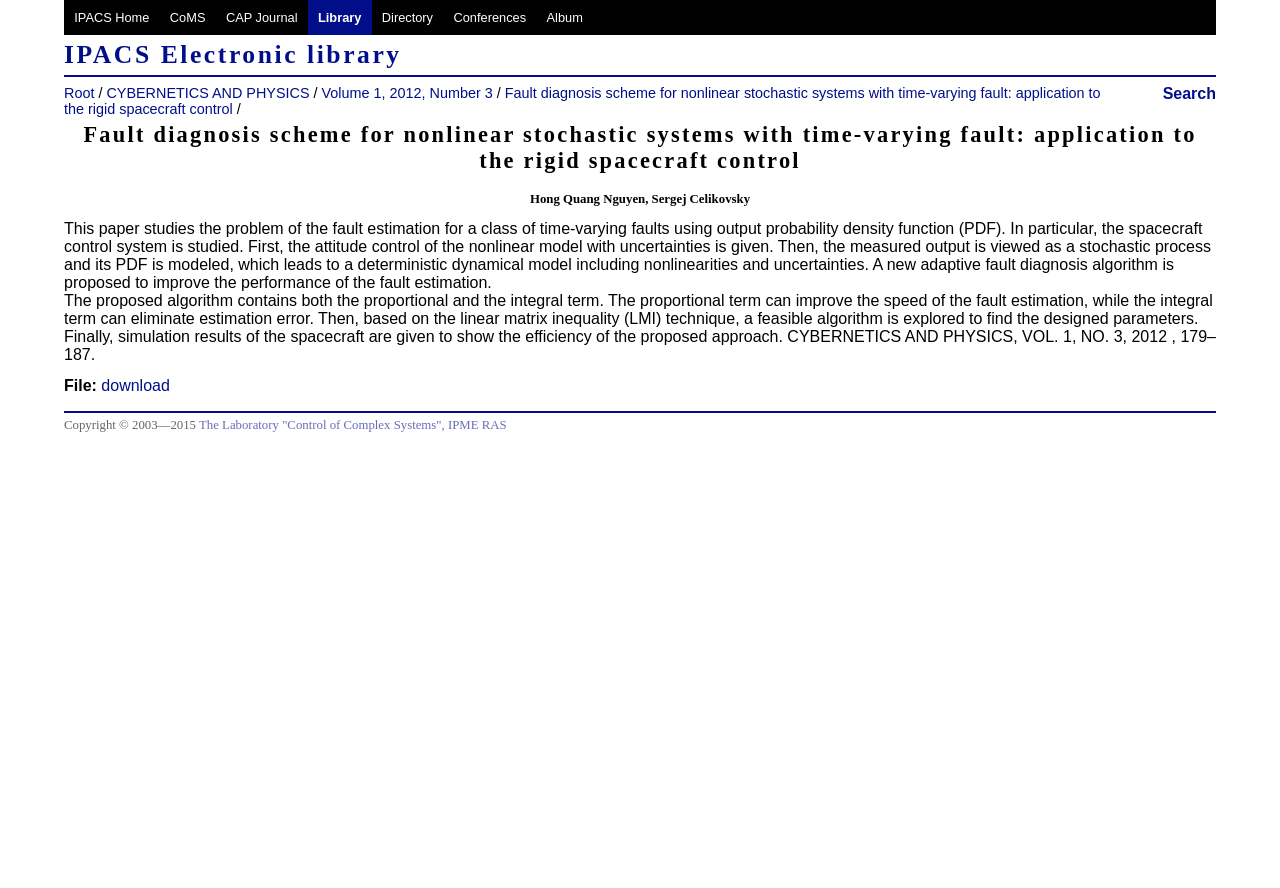Answer the question below with a single word or a brief phrase: 
Who are the authors of the document?

Hong Quang Nguyen, Sergej Celikovsky